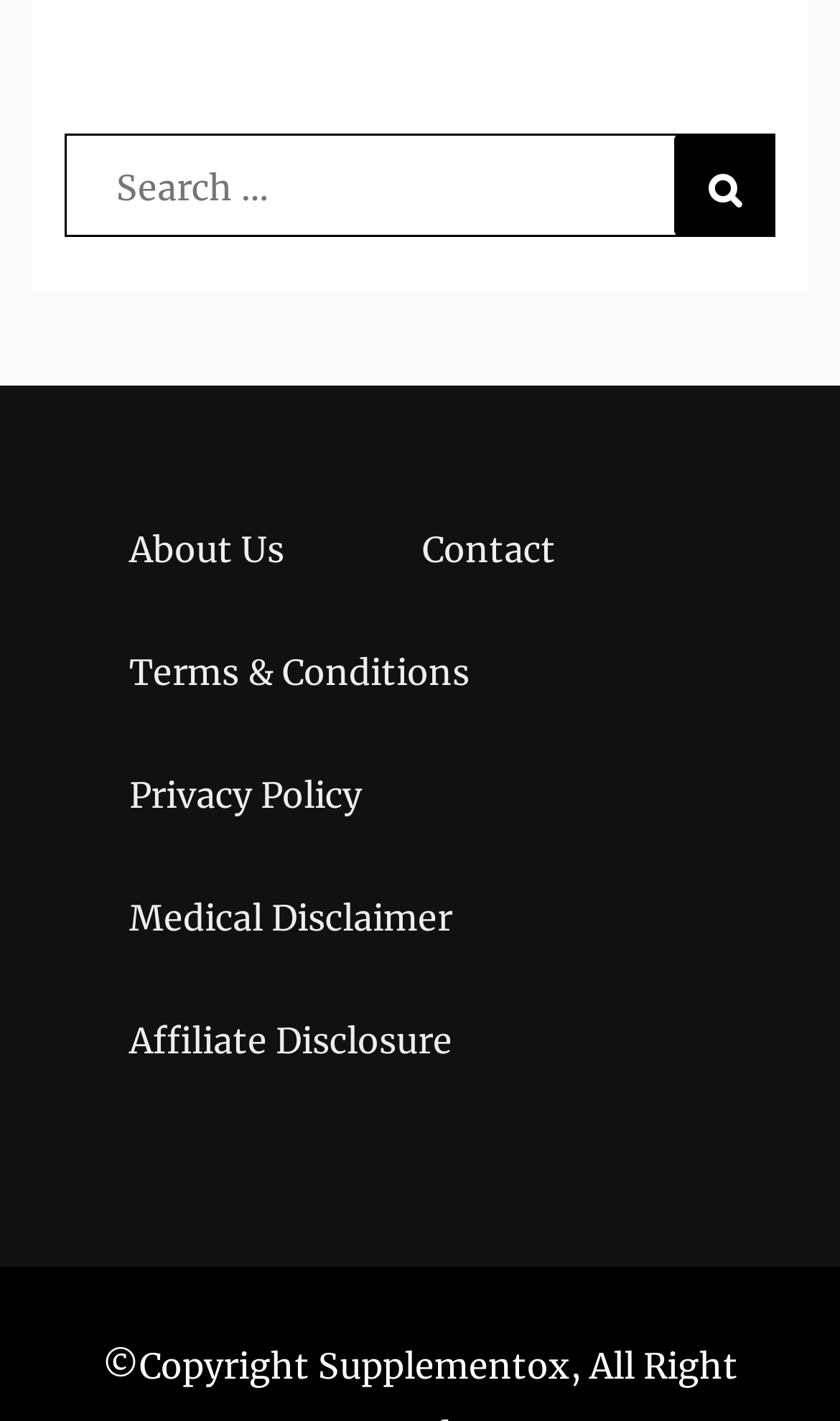Refer to the image and provide an in-depth answer to the question: 
What is the theme of the links?

The links provided, such as 'About Us', 'Contact', 'Terms & Conditions', and others, suggest that they are related to providing information about the website or its policies, rather than being functional links for performing actions.